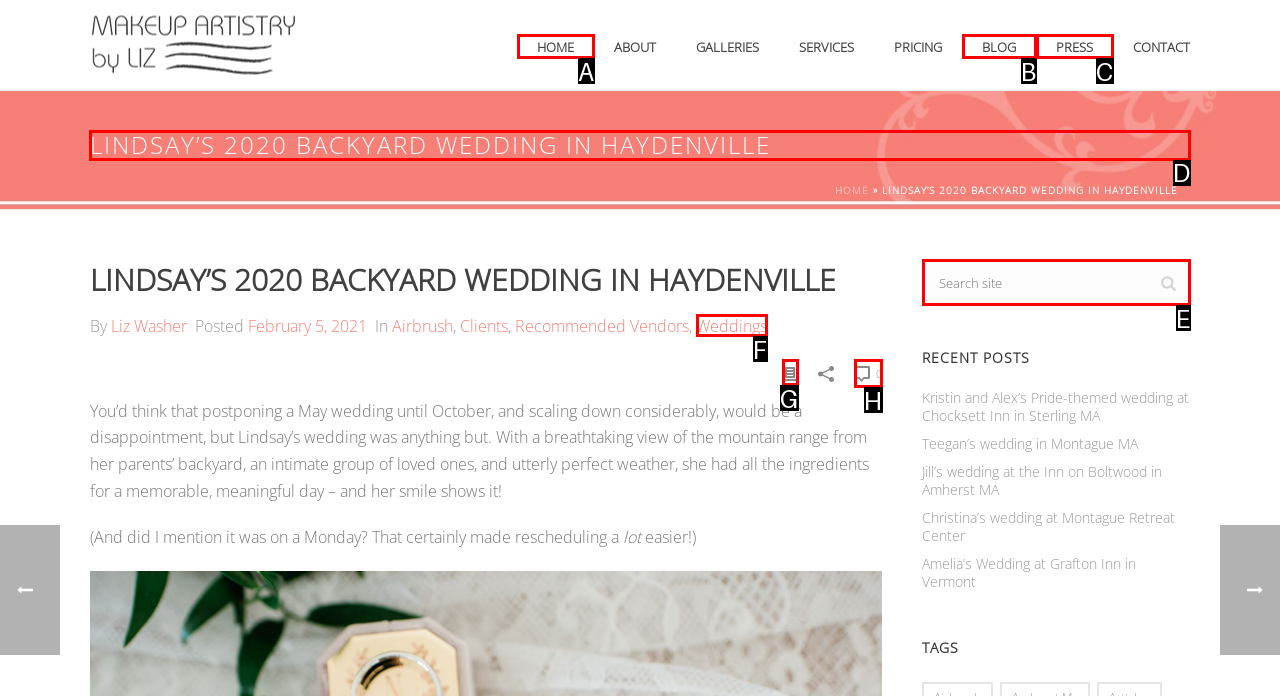Tell me which one HTML element I should click to complete this task: View Lindsay's 2020 backyard wedding post Answer with the option's letter from the given choices directly.

D